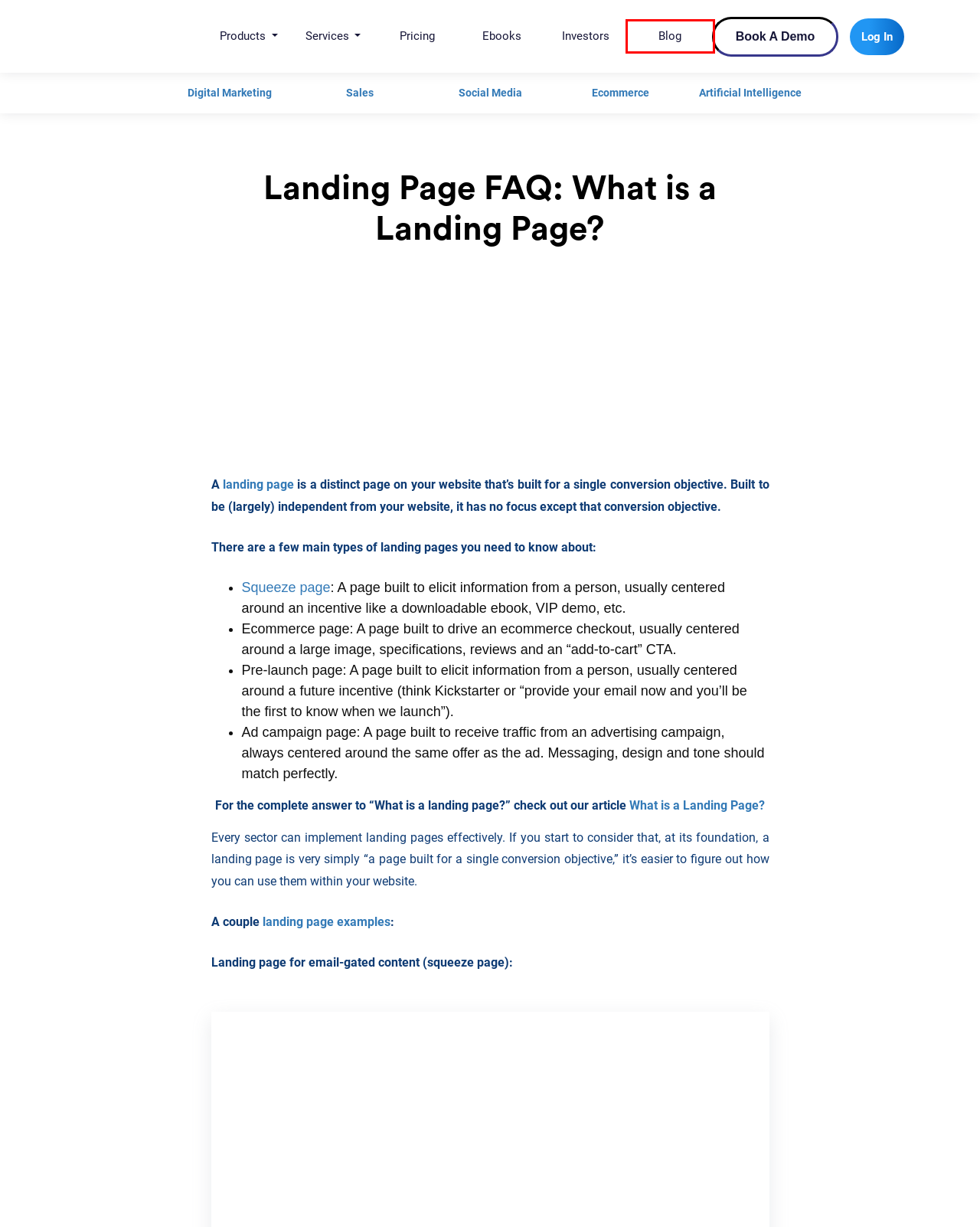You have a screenshot of a webpage with a red rectangle bounding box. Identify the best webpage description that corresponds to the new webpage after clicking the element within the red bounding box. Here are the candidates:
A. Landing Page FAQ: Landing Page vs Squeeze Page? - Wishpond Blog
B. Home Wishpond - Wishpond Blog
C. What is a Landing Page? - Wishpond Blog
D. Easy and Affordable Landing Page Builder | Wishpond
E. 17 SaaS, B2B, & B2C Landing Page Examples That Convert Like Crazy
F. Login
G. Investor | Wishpond
H. Pricing Plans | Wishpond

B